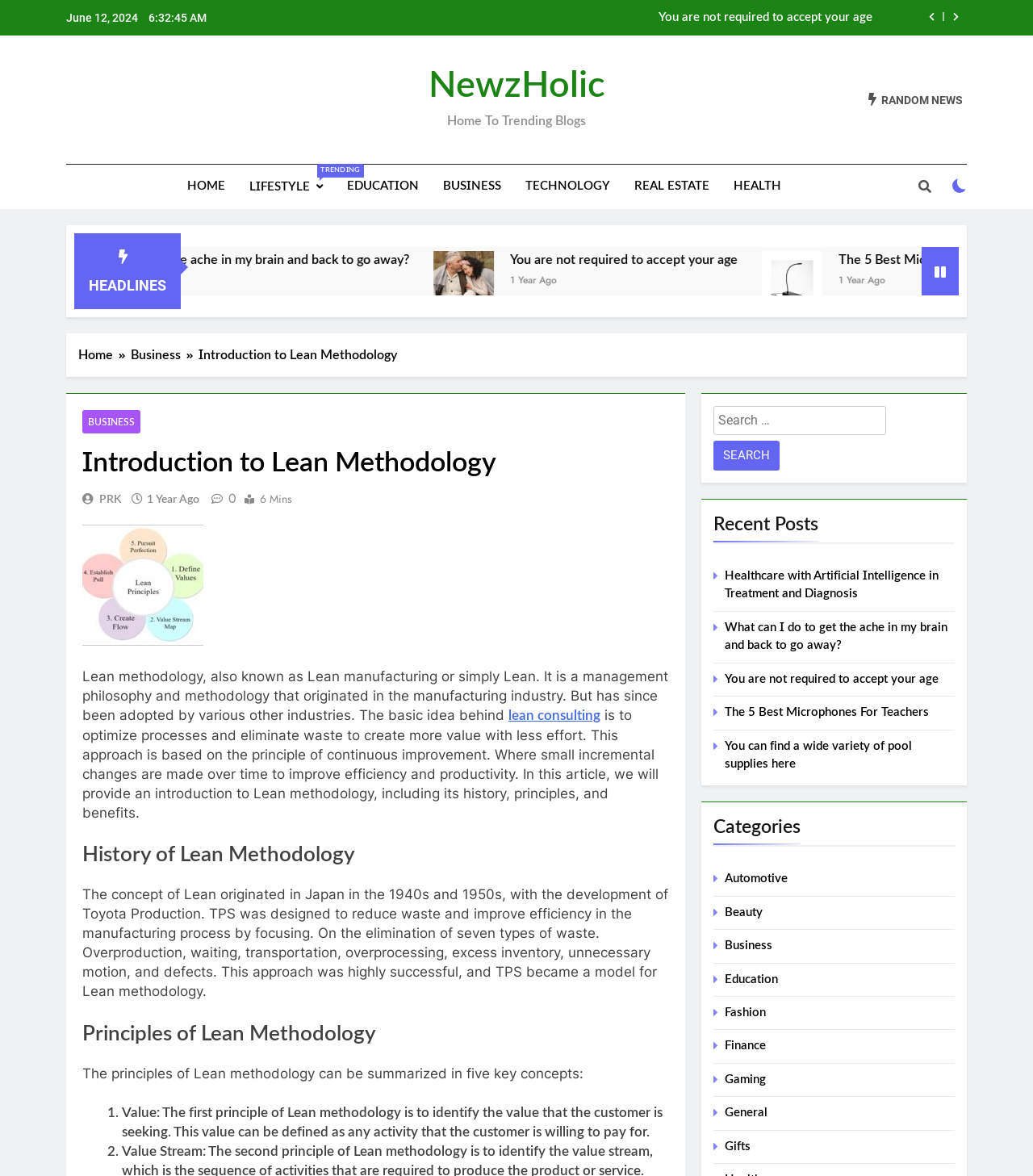What are the five key concepts of Lean methodology?
Refer to the image and provide a one-word or short phrase answer.

Value, etc.